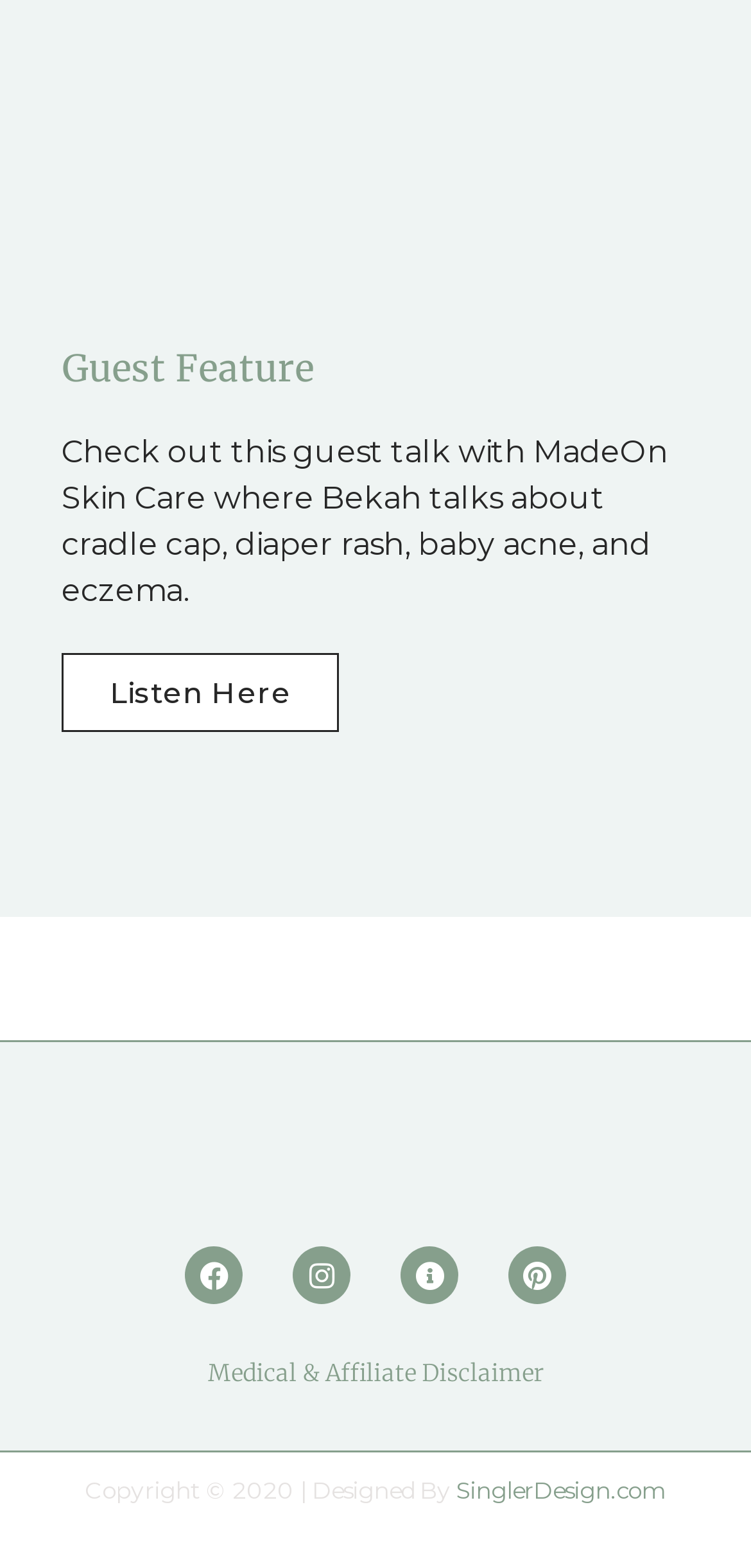Please determine the bounding box coordinates of the element's region to click for the following instruction: "Go to the website designed by SinglerDesign.com".

[0.608, 0.941, 0.887, 0.96]